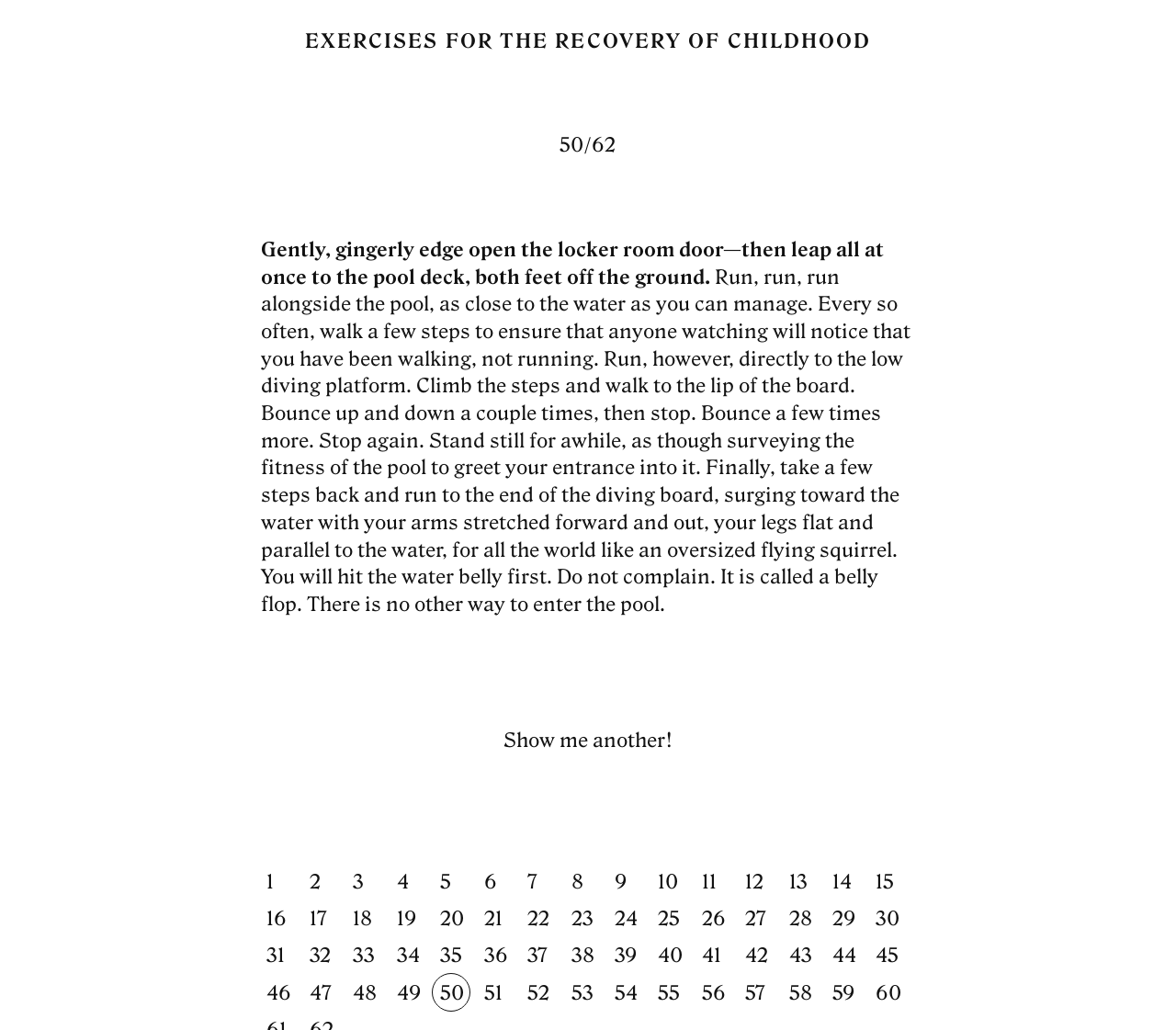Produce an elaborate caption capturing the essence of the webpage.

This webpage is dedicated to "Exercises for the Recovery of Childhood," a series of Facebook posts by Andy Stallings, a poet, teacher, father, and friend. The page has a heading at the top with the title "EXERCISES FOR THE RECOVERY OF CHILDHOOD" in a prominent font. Below the heading, there is an article section that takes up most of the page. 

Within the article section, there is a subheading "50/62" located at the top, indicating that this is the 50th exercise out of 62. The main content of the exercise is a descriptive text that occupies most of the article section. The text describes a playful and imaginative scenario where one should gently open a locker room door, leap to the pool deck, and then run alongside the pool, eventually jumping into the water with a belly flop.

At the bottom of the article section, there is a link "Show me another!" that allows users to navigate to the next exercise. Below this link, there are multiple links numbered from 1 to 60, arranged in rows, which likely represent the other exercises in the series. These links are positioned at the bottom of the page, taking up a significant amount of space.